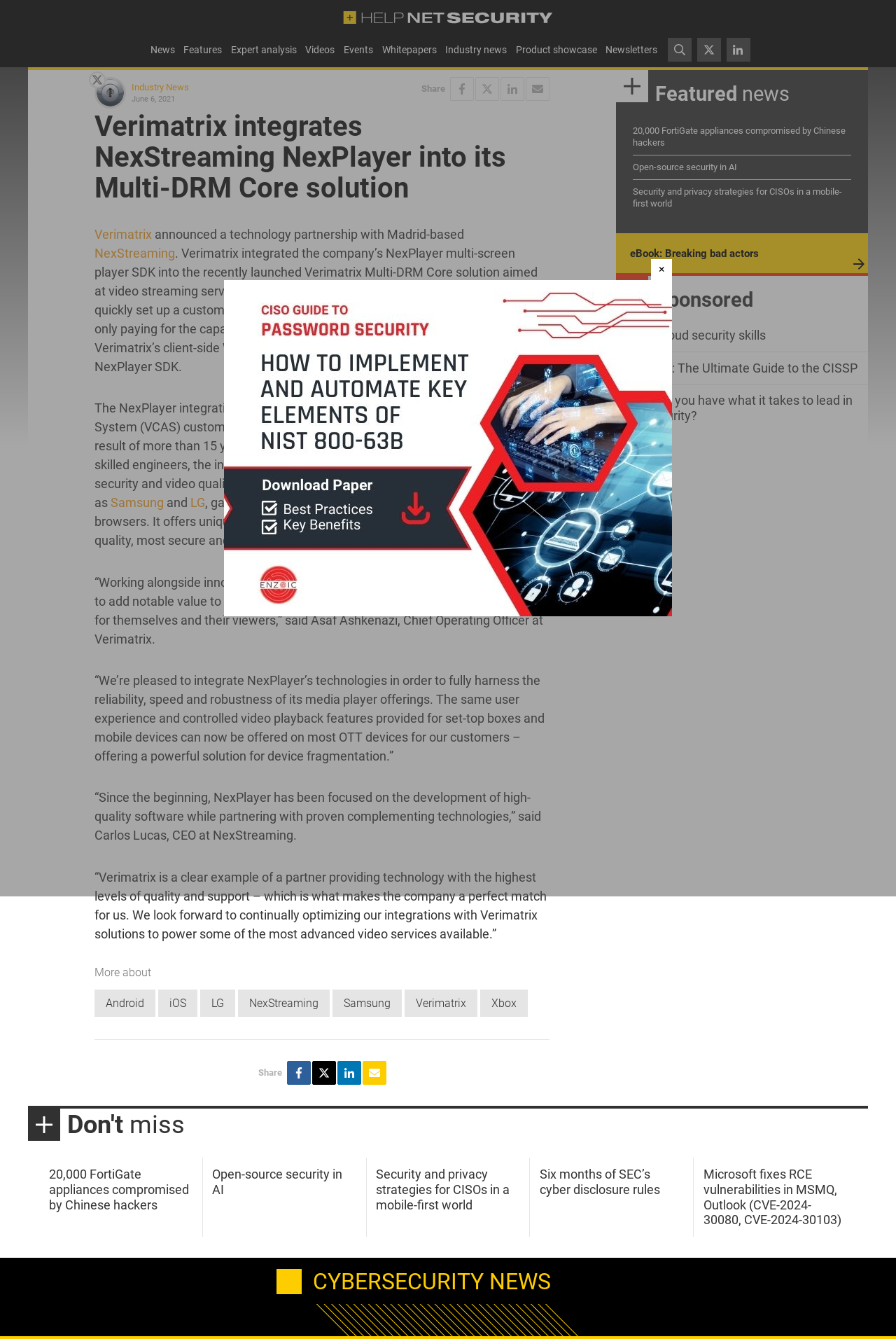Please answer the following question using a single word or phrase: What is the name of the CEO at NexStreaming?

Carlos Lucas